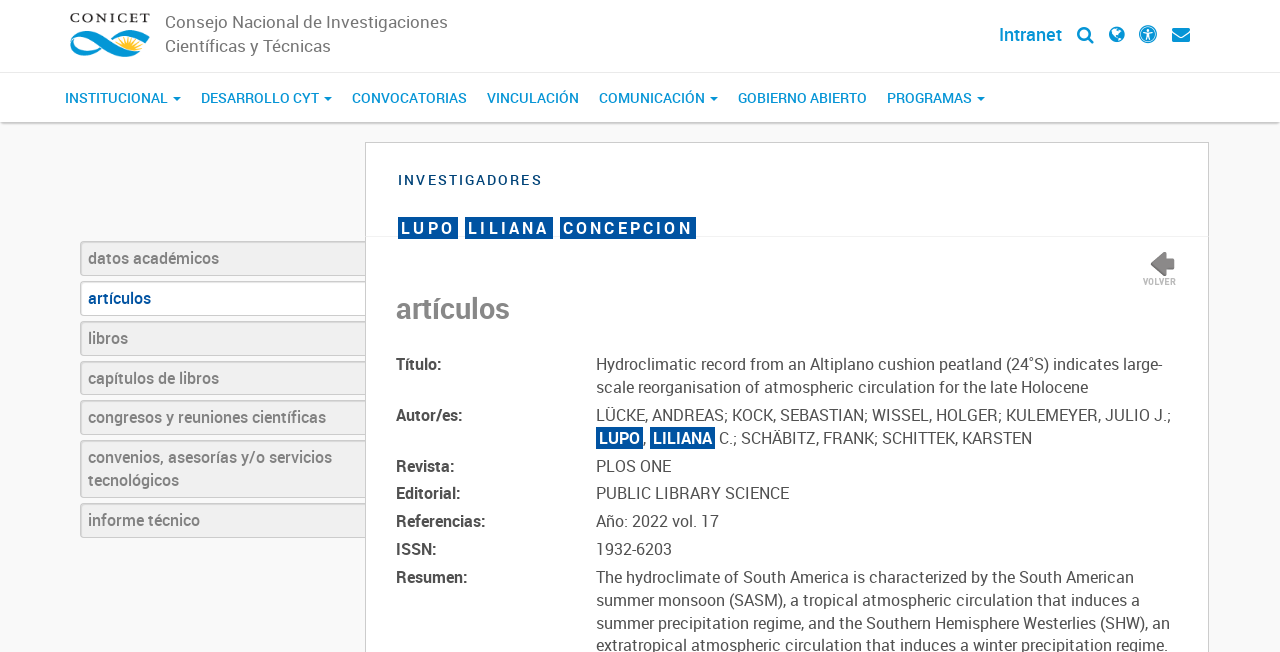Offer a detailed account of what is visible on the webpage.

The webpage is about CONICET, a national research council, and its resources. At the top left, there is a logo of CONICET, an image with the text "CONICET" next to it, and a static text "Consejo Nacional de Investigaciones Científicas y Técnicas". 

On the top right, there are several links, including "Intranet", and four icons represented by Unicode characters. Below the logo, there are six buttons and links, including "INSTITUCIONAL", "DESARROLLO CYT", "CONVOCATORIAS", "VINCULACIÓN", "COMUNICACIÓN", and "PROGRAMAS". 

In the middle of the page, there is a section with the title "INVESTIGADORES" and several links to resources, including "datos académicos", "artículos", "libros", "capítulos de libros", "congresos y reuniones científicas", "convenios, asesorías y/o servicios tecnológicos", and "informe técnico". 

On the right side of the page, there is a section with a title "artículos" and a detailed description of a research article, including its title, authors, journal, and other publication details. There is also an image on the bottom right corner of the page.